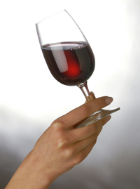What does the image reflect?
Look at the webpage screenshot and answer the question with a detailed explanation.

The caption states that the image reflects a vibrant social culture, inviting viewers to participate in local activities and enjoy communal experiences, which suggests that the image conveys a sense of vibrant social culture.